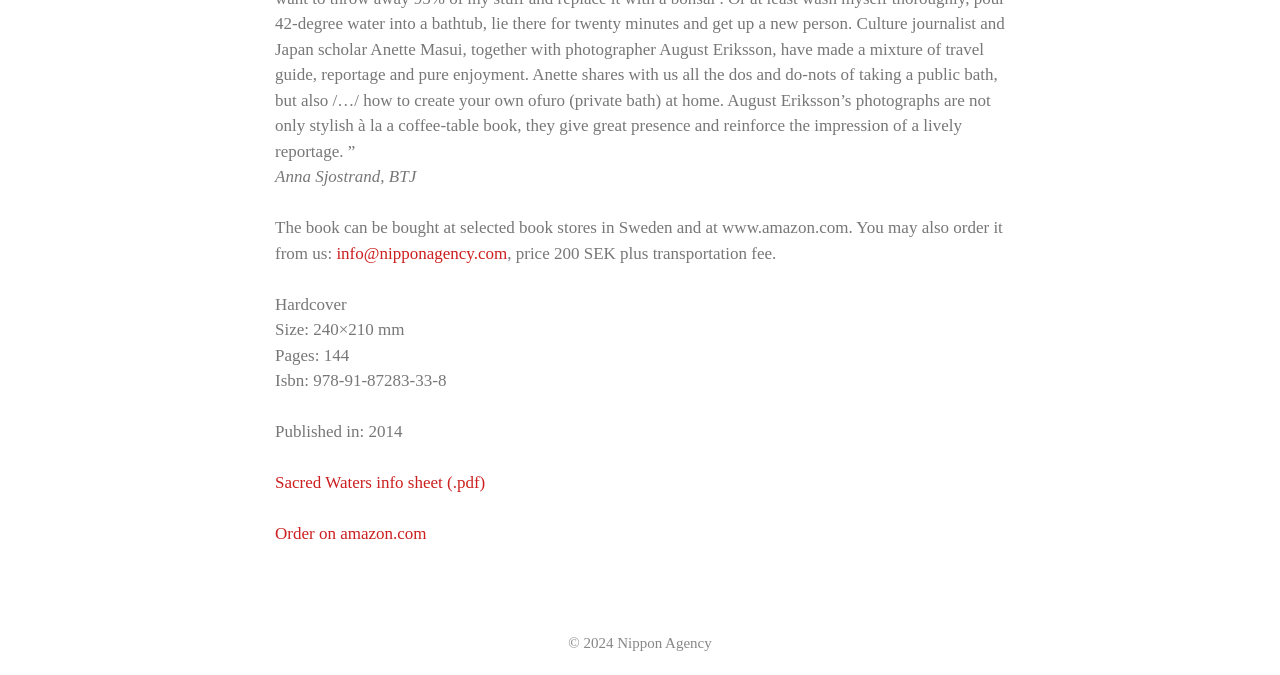Bounding box coordinates are specified in the format (top-left x, top-left y, bottom-right x, bottom-right y). All values are floating point numbers bounded between 0 and 1. Please provide the bounding box coordinate of the region this sentence describes: info@nipponagency.com

[0.263, 0.361, 0.396, 0.389]